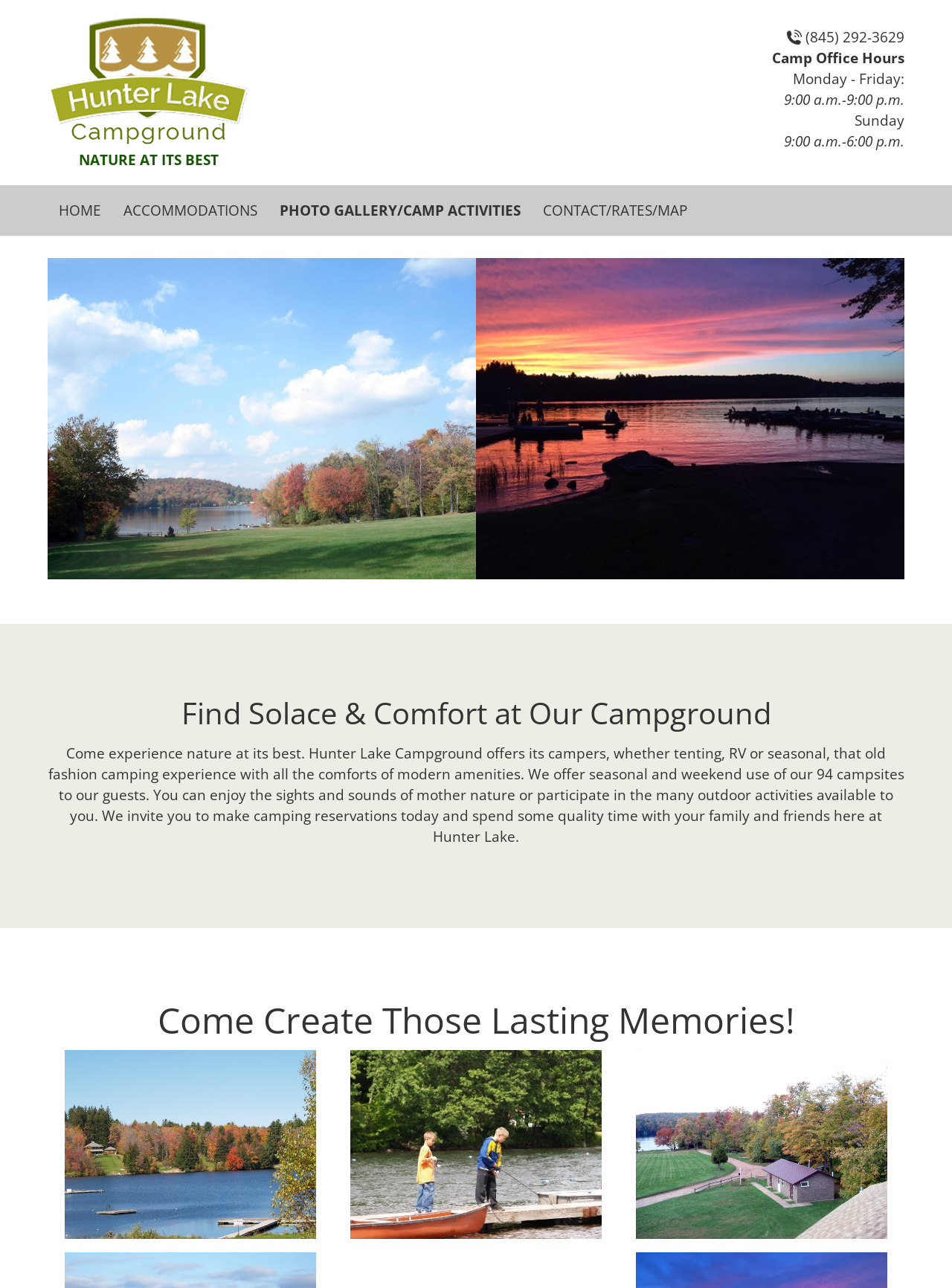What are the office hours on Sundays?
Refer to the image and respond with a one-word or short-phrase answer.

9:00 a.m.-6:00 p.m.